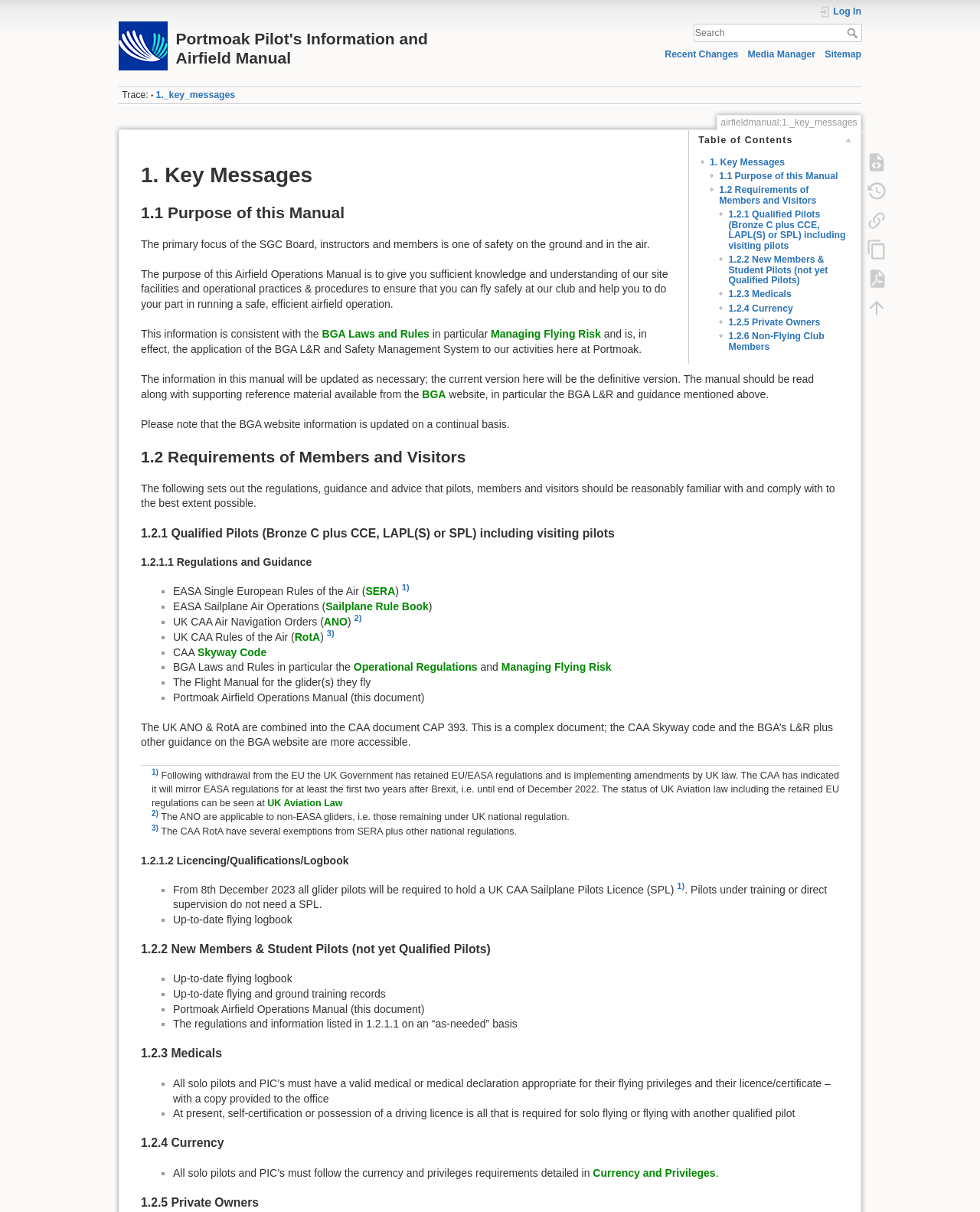Find the bounding box coordinates of the element I should click to carry out the following instruction: "Click on the 'Log In' link".

[0.835, 0.004, 0.879, 0.015]